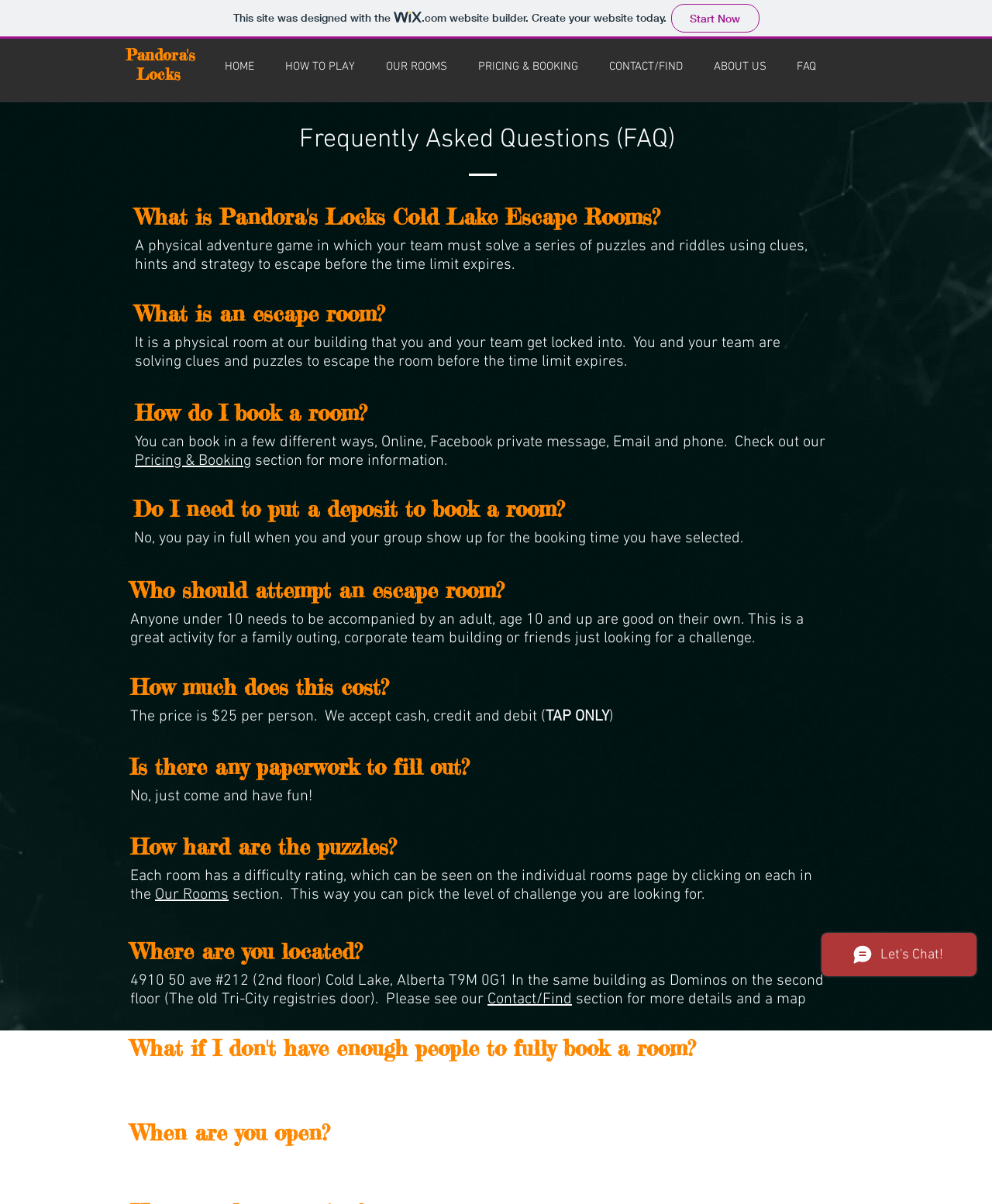Give an extensive and precise description of the webpage.

This webpage is about Cold Lake Escape Room, a physical adventure game where teams solve puzzles and riddles to escape a room within a time limit. At the top of the page, there is a link to create a website with Wix.com, accompanied by a small Wix logo image. Below this, there is a video that takes up most of the top section of the page.

The main content of the page is divided into sections, starting with a heading "Pandora's Locks" followed by a navigation menu with links to different parts of the website, including "HOME", "HOW TO PLAY", "OUR ROOMS", "PRICING & BOOKING", "CONTACT/FIND", "ABOUT US", and "FAQ".

The FAQ section is the main focus of the page, with a heading "Frequently Asked Questions (FAQ)" followed by a series of questions and answers. The questions are displayed in a clear and organized manner, with each question followed by a detailed answer. The topics covered include what an escape room is, how to book a room, payment and deposit information, who can participate, pricing, and more.

Throughout the FAQ section, there are links to other relevant pages on the website, such as "Pricing & Booking" and "Our Rooms", which provide additional information. The page also includes a section with the company's location and contact information, along with a link to a map.

At the bottom right corner of the page, there is a Wix Chat iframe, which allows users to initiate a chat with the website administrators. Overall, the page is well-organized and easy to navigate, with clear and concise information about Cold Lake Escape Room and its services.